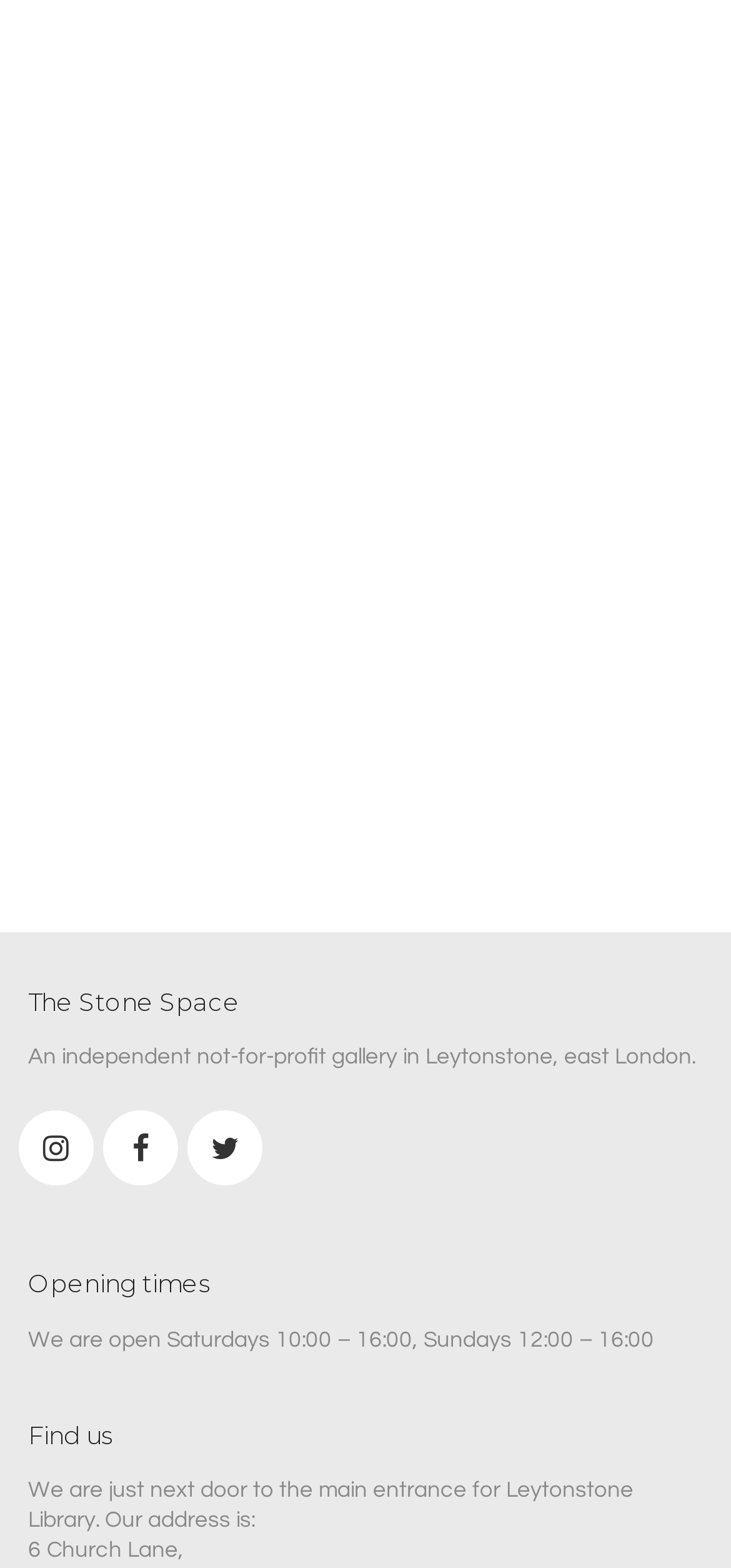What type of institution is The Stone Space?
Use the screenshot to answer the question with a single word or phrase.

Gallery